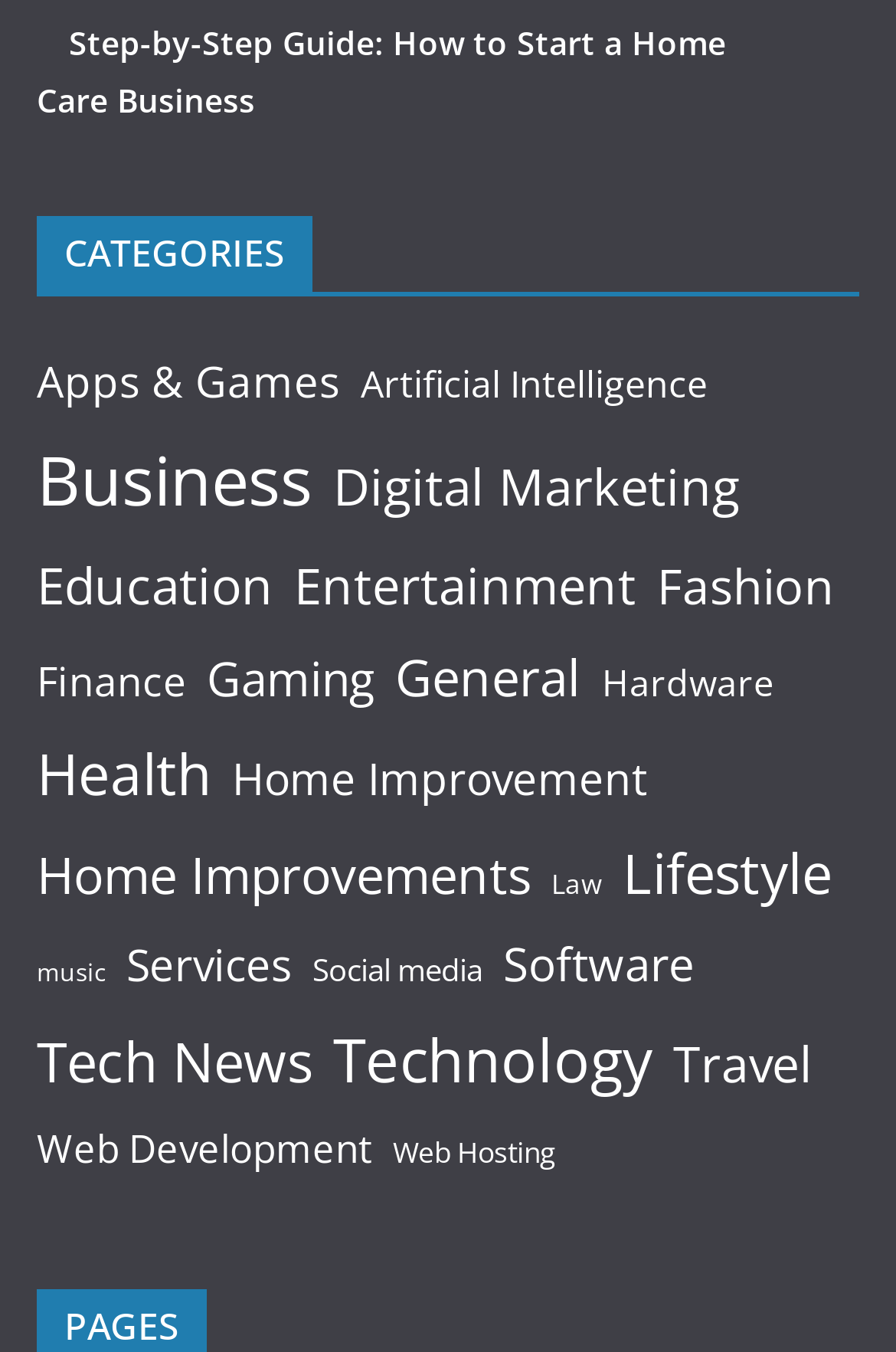Identify the bounding box coordinates of the clickable region necessary to fulfill the following instruction: "Discover the latest Tech News". The bounding box coordinates should be four float numbers between 0 and 1, i.e., [left, top, right, bottom].

[0.041, 0.748, 0.349, 0.821]